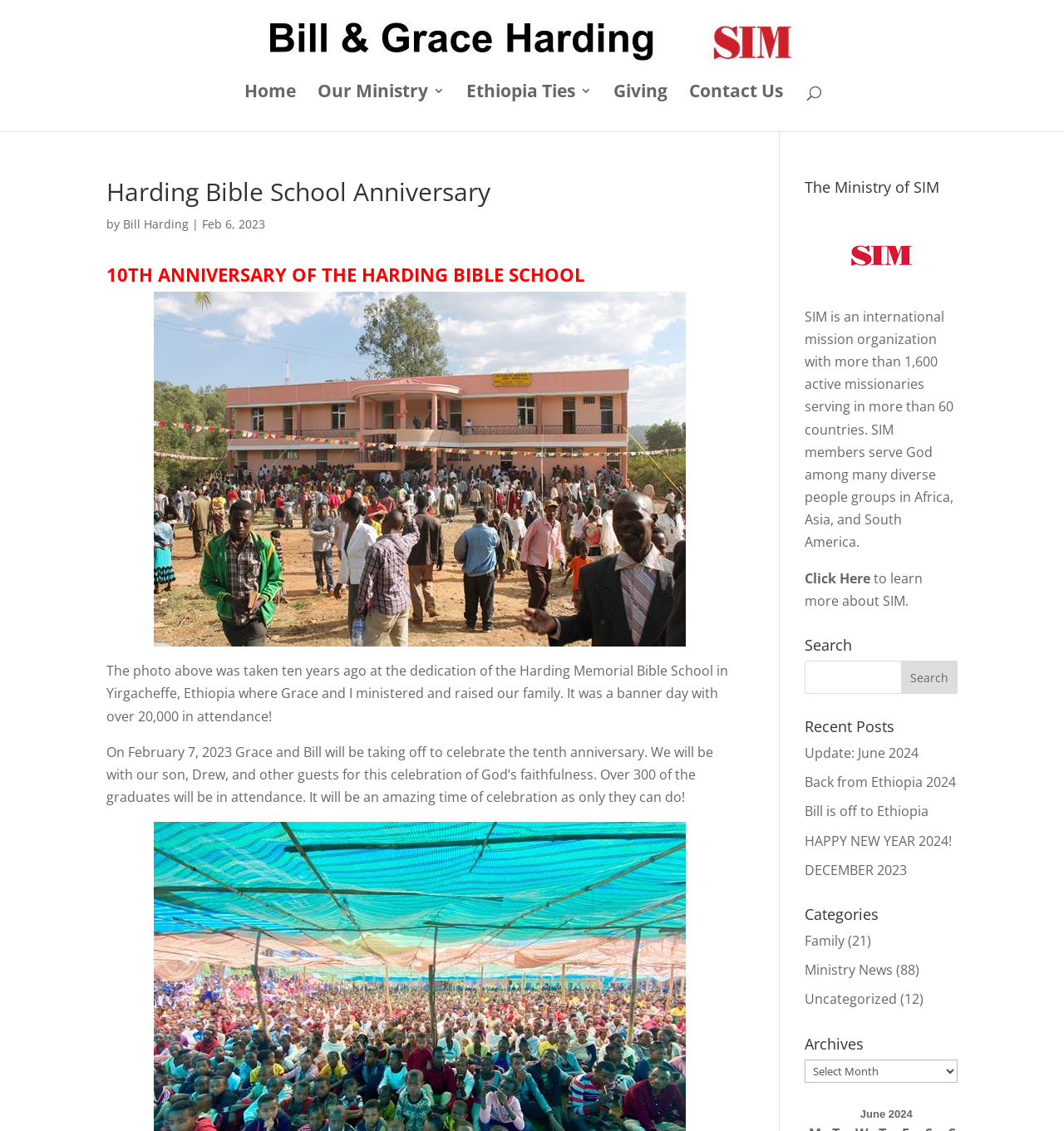What is the purpose of the search bar?
Look at the image and answer the question using a single word or phrase.

to search the website